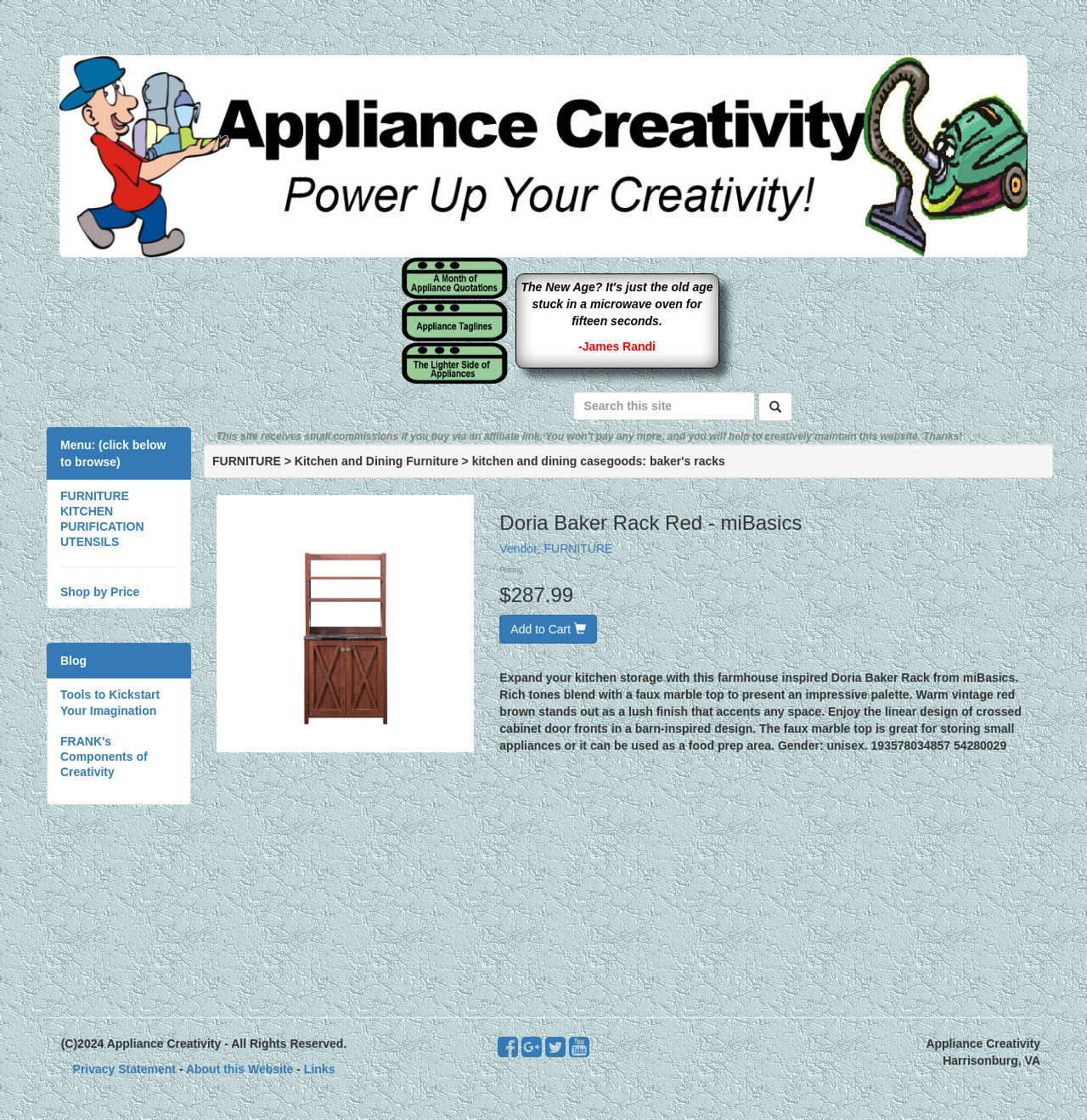Identify the bounding box coordinates of the clickable region to carry out the given instruction: "Check the 'Pricing' information".

[0.46, 0.504, 0.957, 0.514]